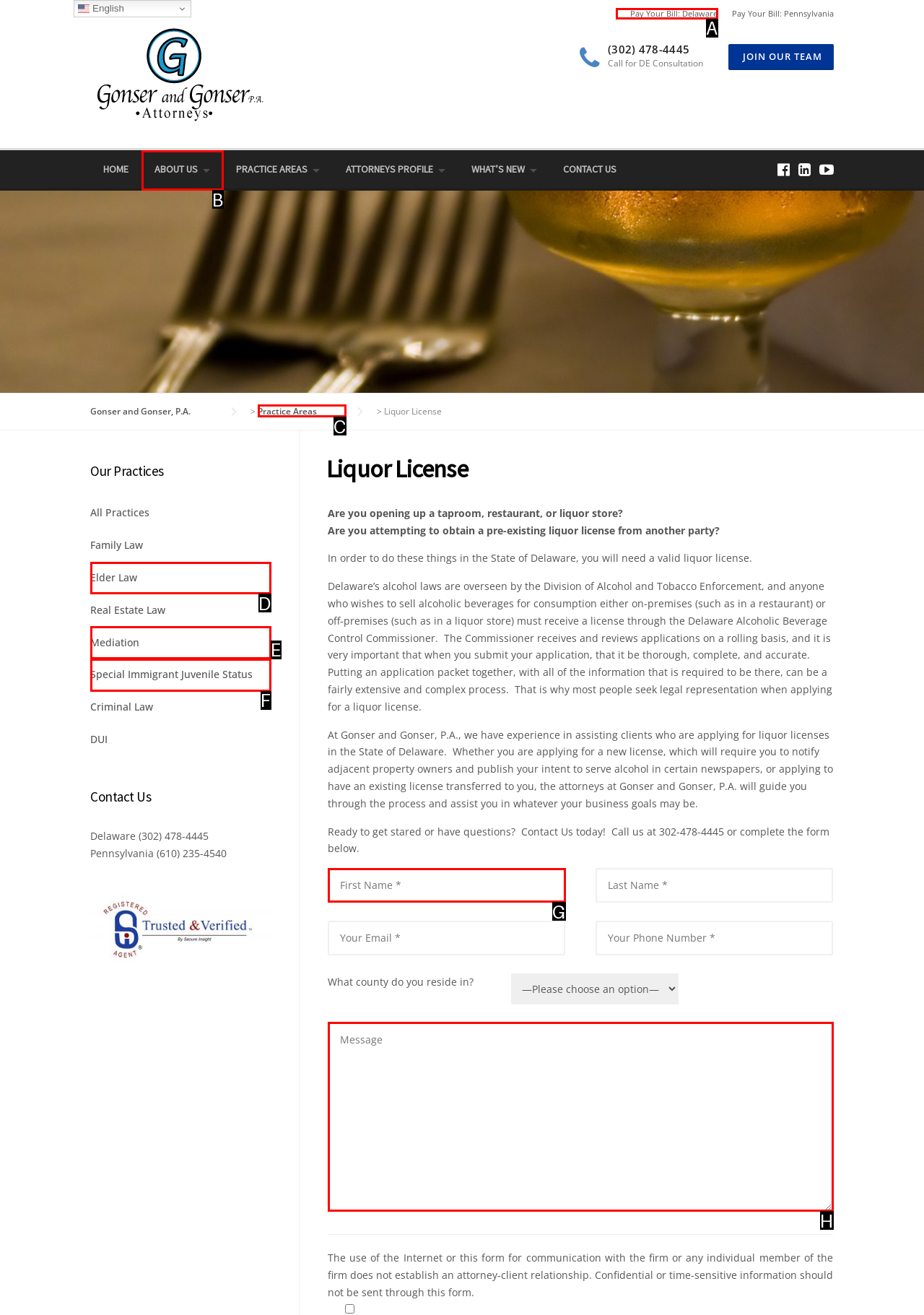Determine which option aligns with the description: Special Immigrant Juvenile Status. Provide the letter of the chosen option directly.

F